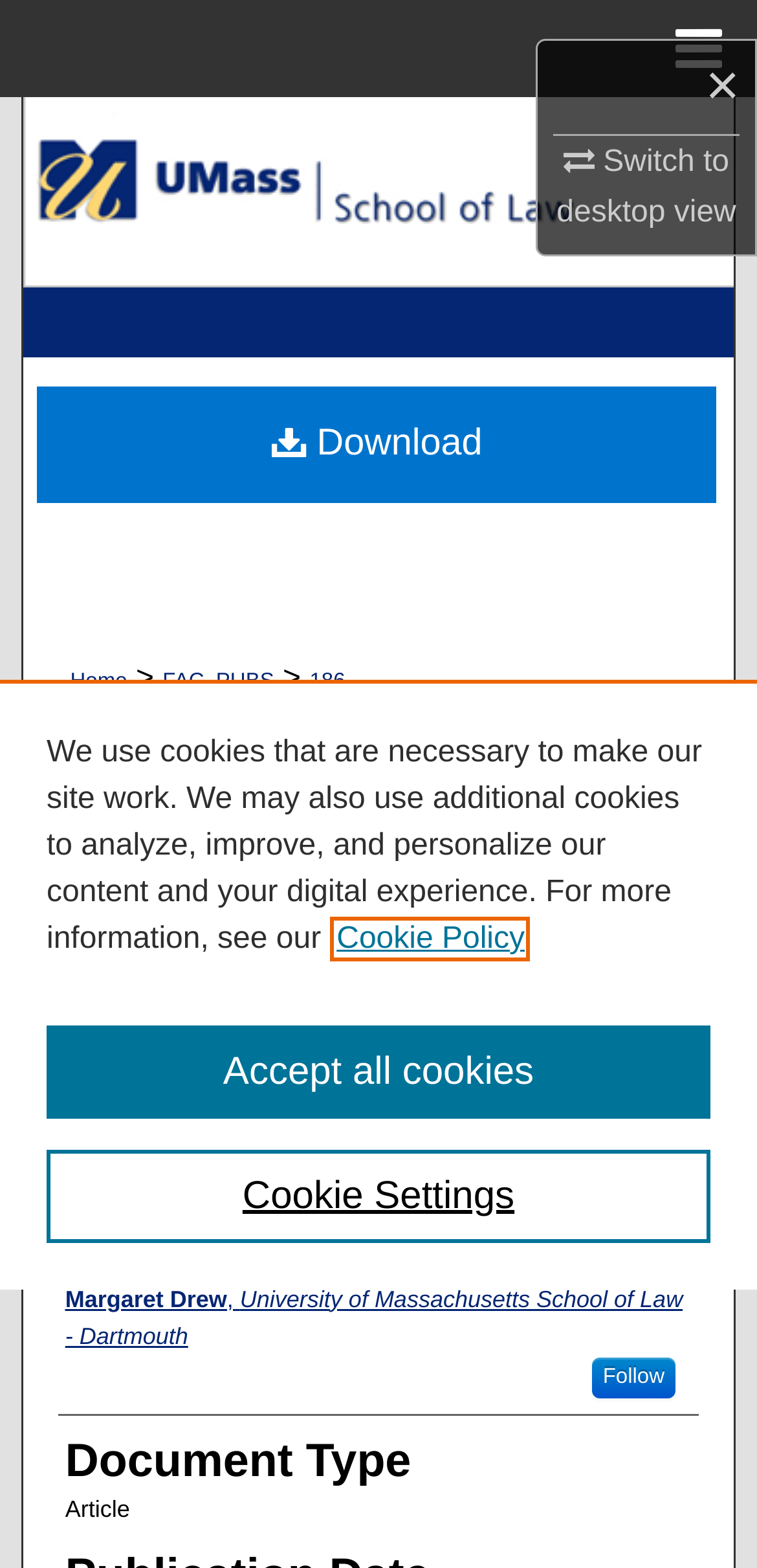Kindly respond to the following question with a single word or a brief phrase: 
What is the publication year of the article?

2016